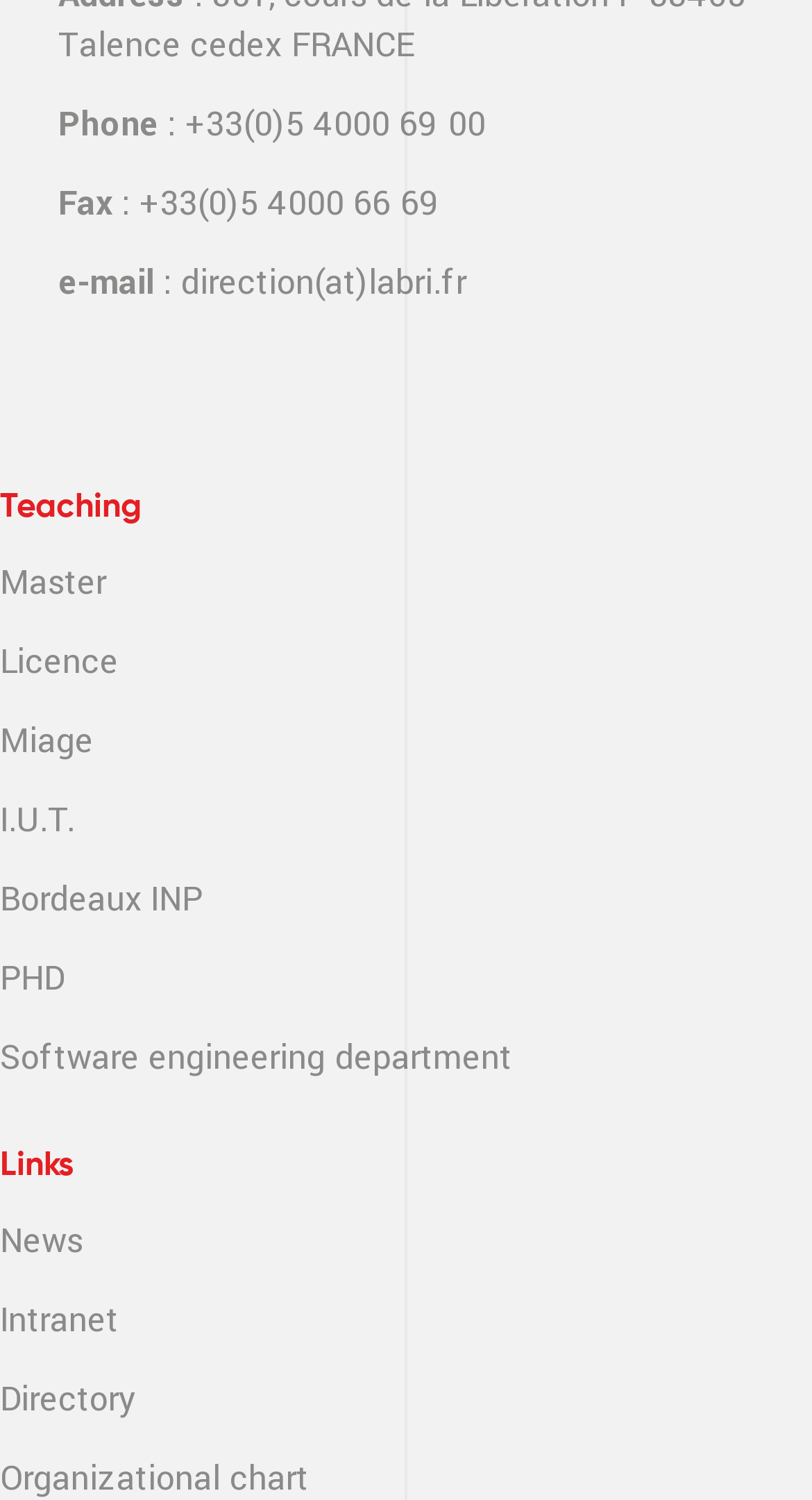Please mark the clickable region by giving the bounding box coordinates needed to complete this instruction: "View organizational chart".

[0.0, 0.972, 0.381, 0.999]